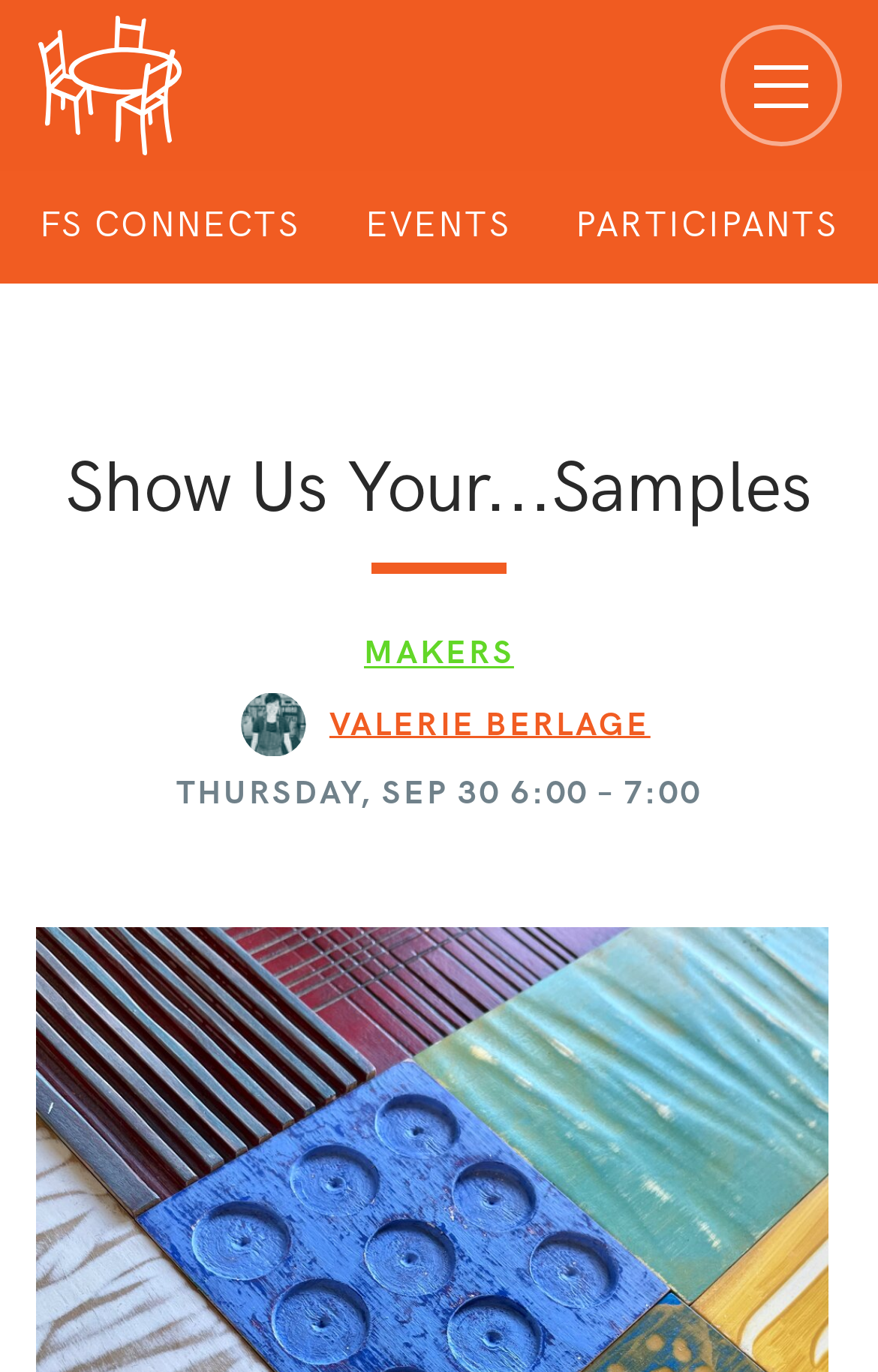Given the element description Menu, predict the bounding box coordinates for the UI element in the webpage screenshot. The format should be (top-left x, top-left y, bottom-right x, bottom-right y), and the values should be between 0 and 1.

[0.821, 0.018, 0.959, 0.107]